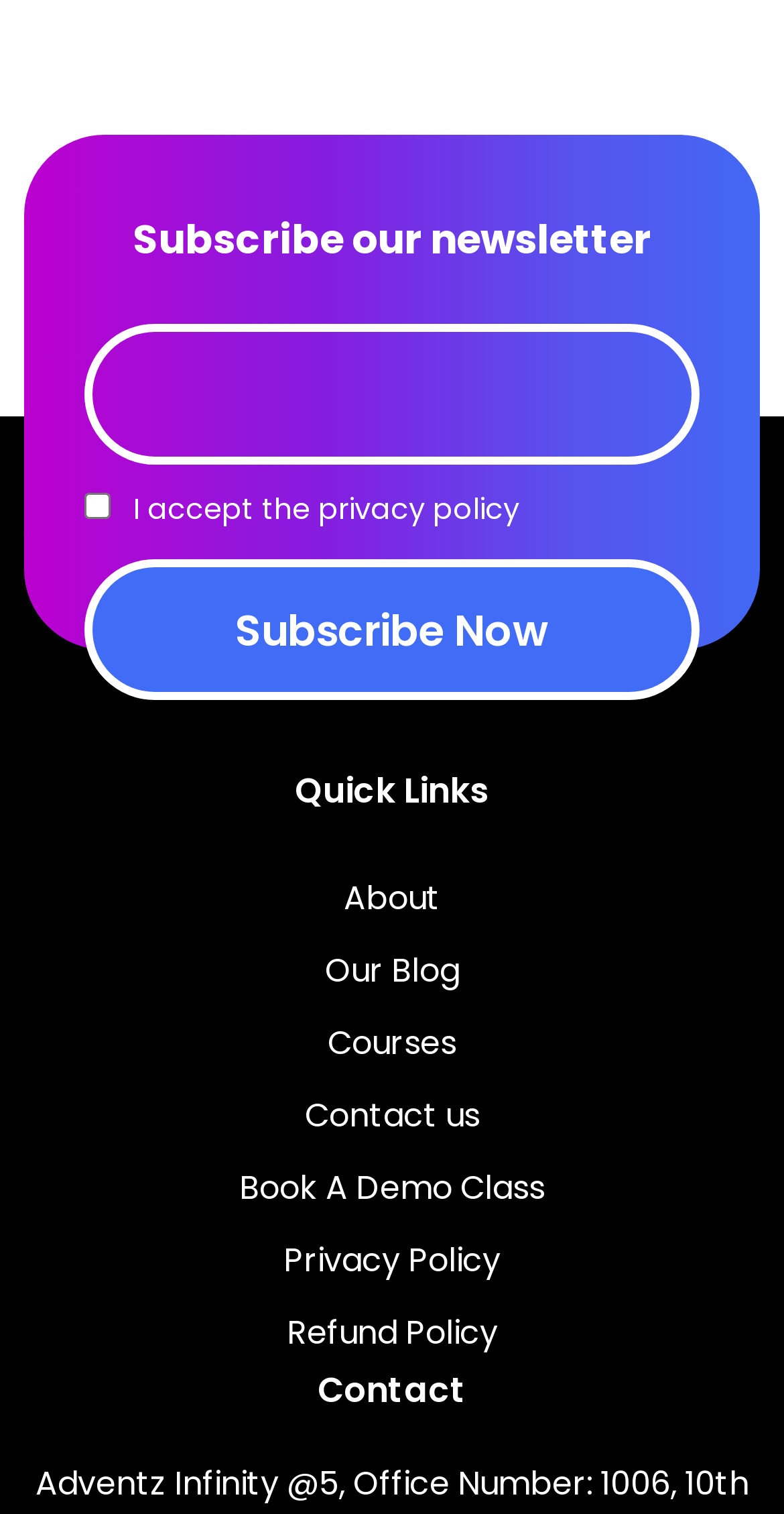Please reply with a single word or brief phrase to the question: 
How many headings are present on the webpage?

3